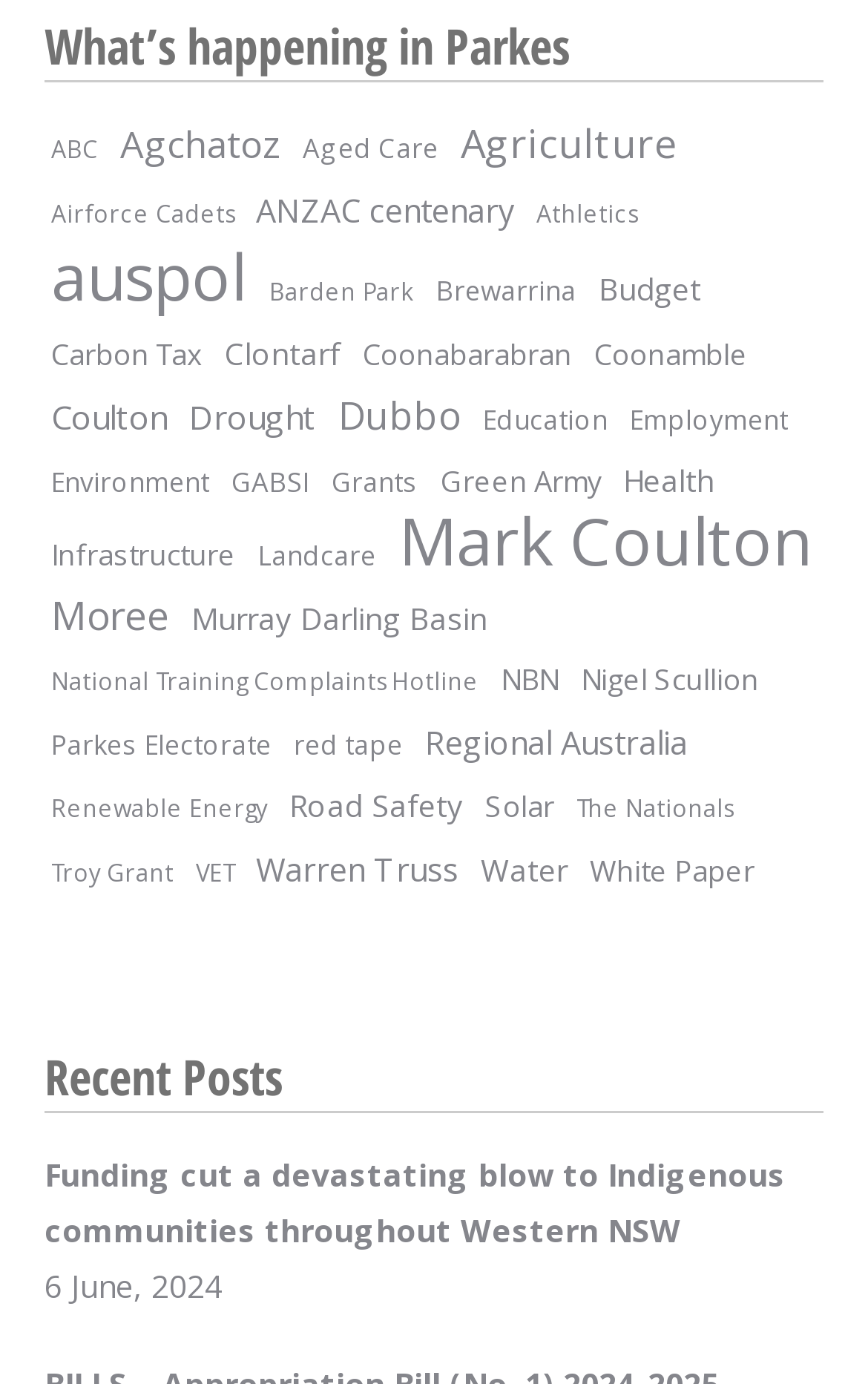What is the topic of the first recent post?
Provide a detailed answer to the question, using the image to inform your response.

The topic of the first recent post is 'Funding cut a devastating blow to Indigenous communities throughout Western NSW' which is indicated by the link element with ID 738 at the bottom of the webpage.